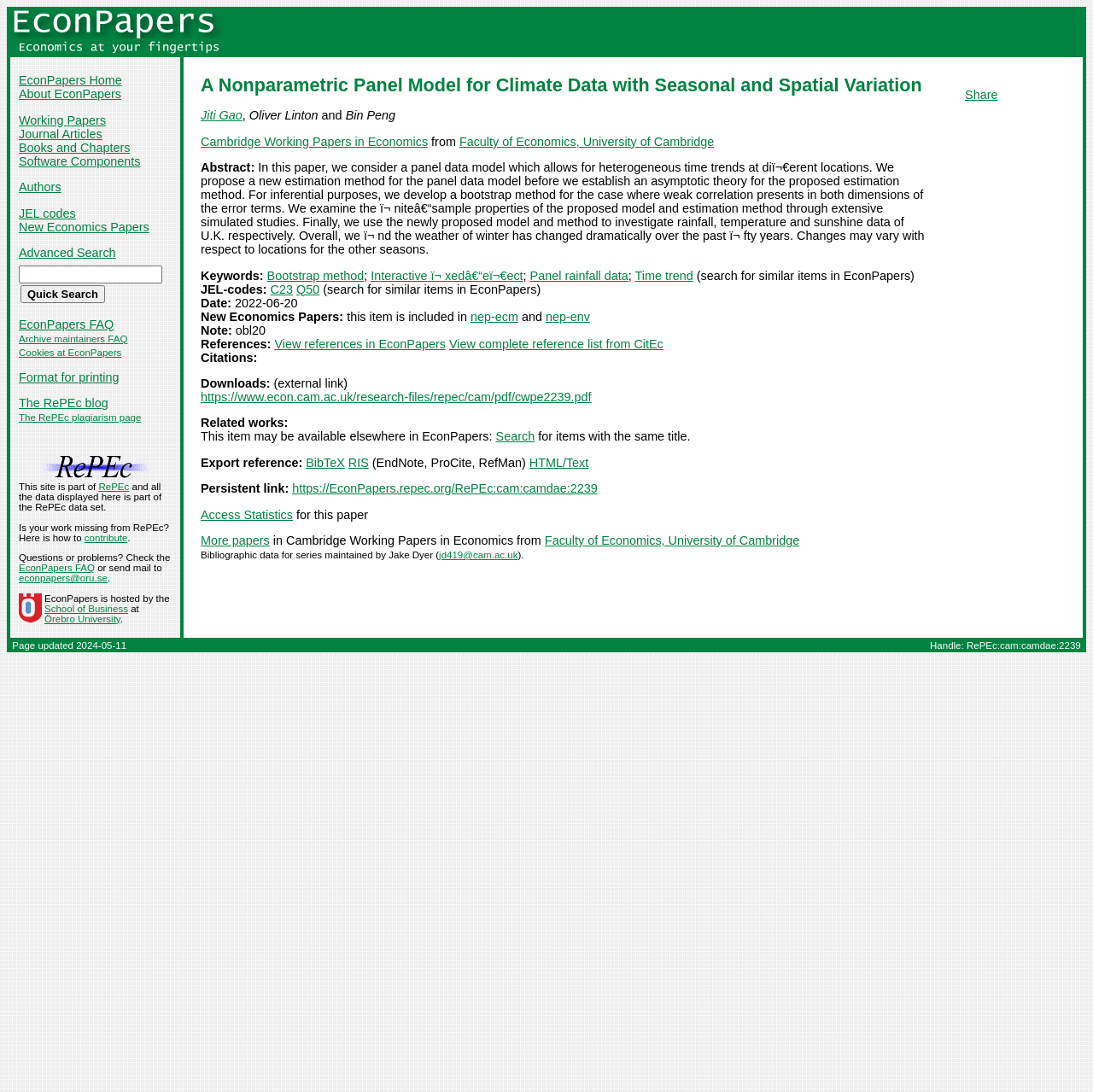Please identify the bounding box coordinates of the area that needs to be clicked to follow this instruction: "Read the recent posts".

None